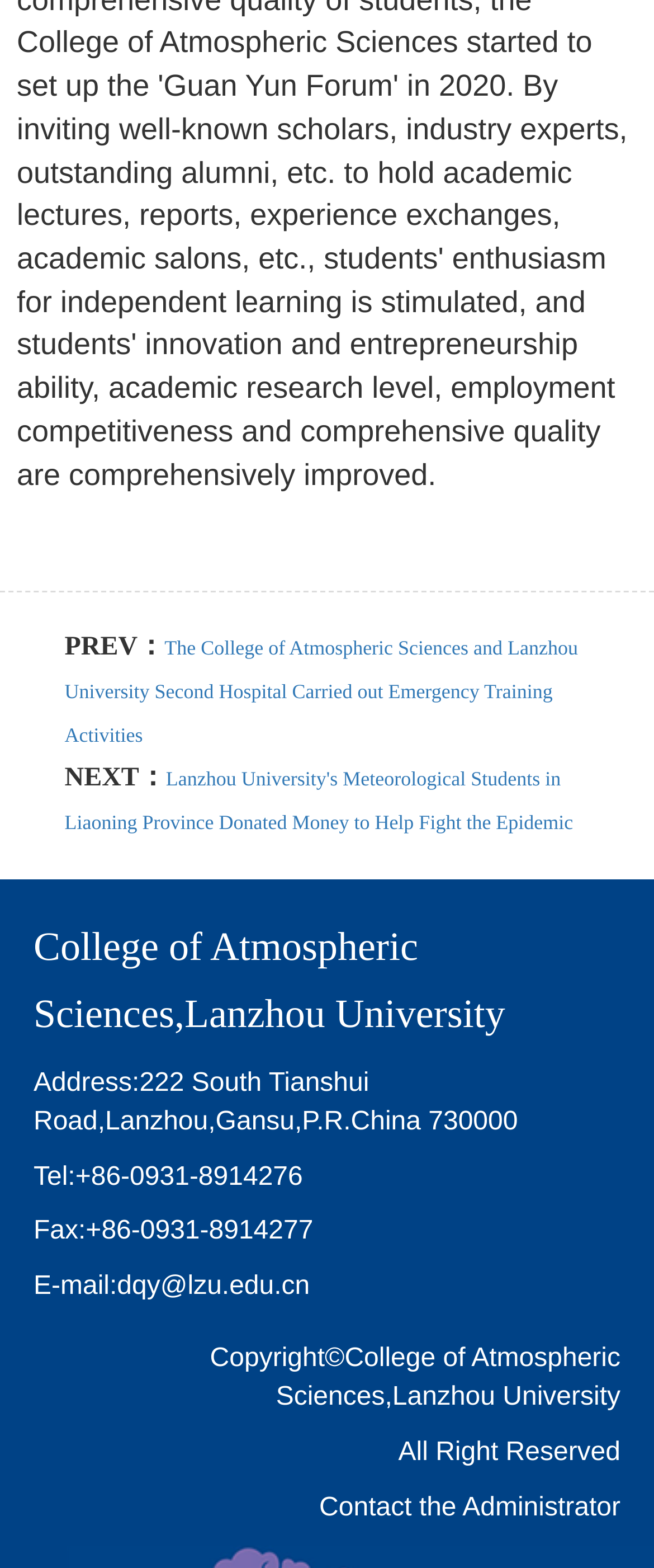What is the fax number of the College of Atmospheric Sciences?
Using the image, answer in one word or phrase.

+86-0931-8914277